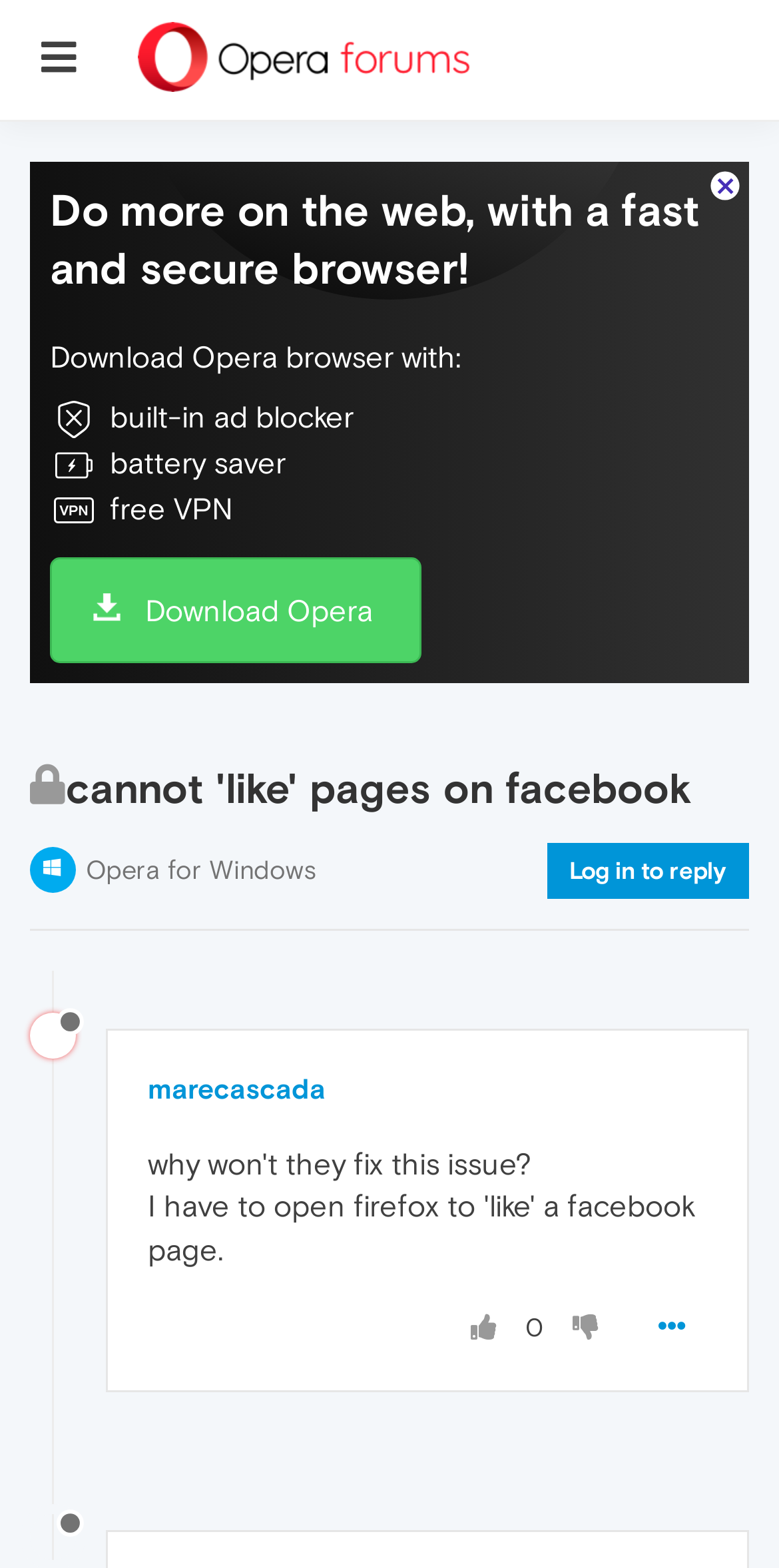Locate the bounding box coordinates of the area you need to click to fulfill this instruction: 'View the post of marecascada'. The coordinates must be in the form of four float numbers ranging from 0 to 1: [left, top, right, bottom].

[0.19, 0.684, 0.418, 0.704]